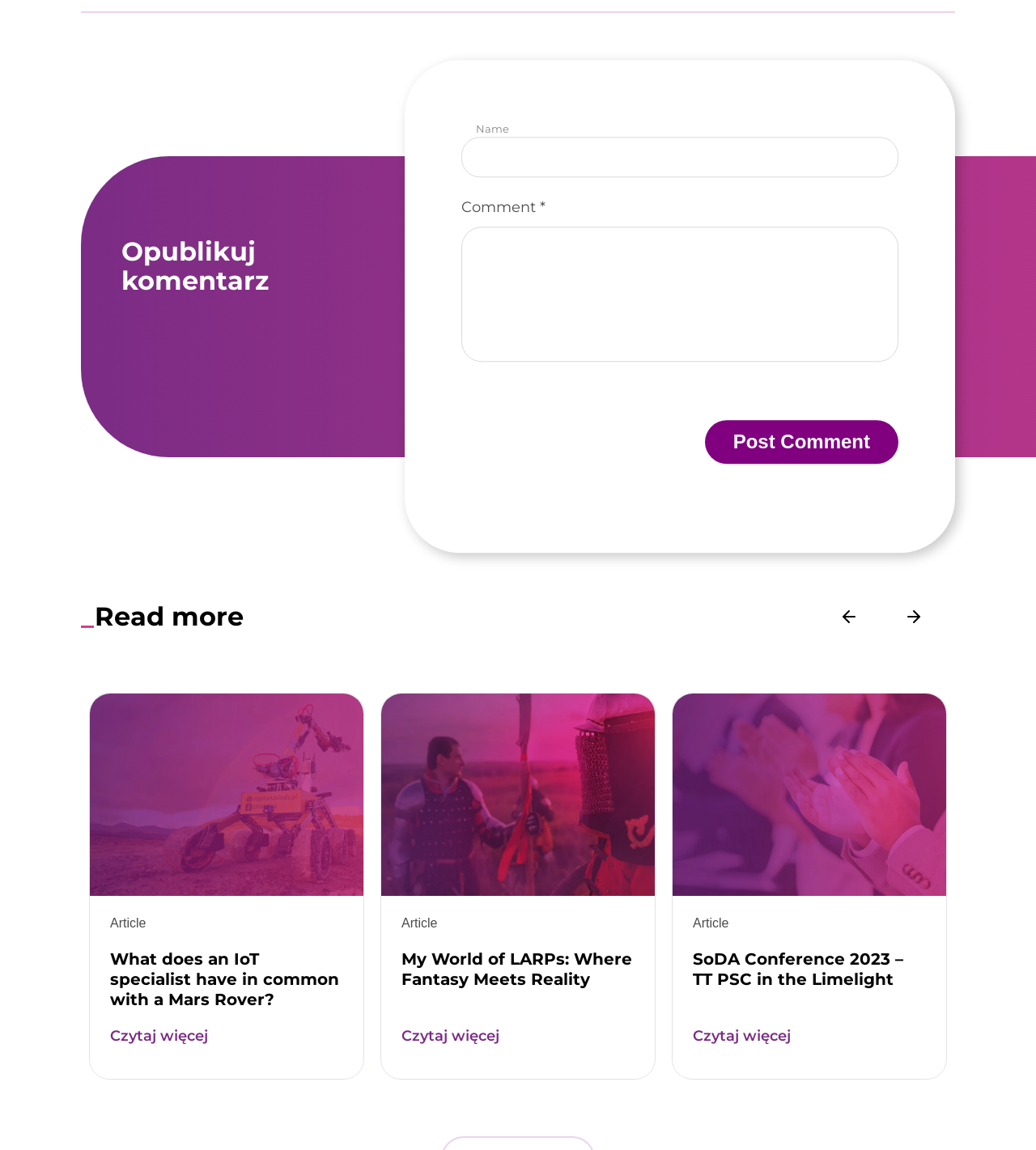Refer to the element description parent_node: Comment * name="comment" and identify the corresponding bounding box in the screenshot. Format the coordinates as (top-left x, top-left y, bottom-right x, bottom-right y) with values in the range of 0 to 1.

[0.445, 0.197, 0.867, 0.315]